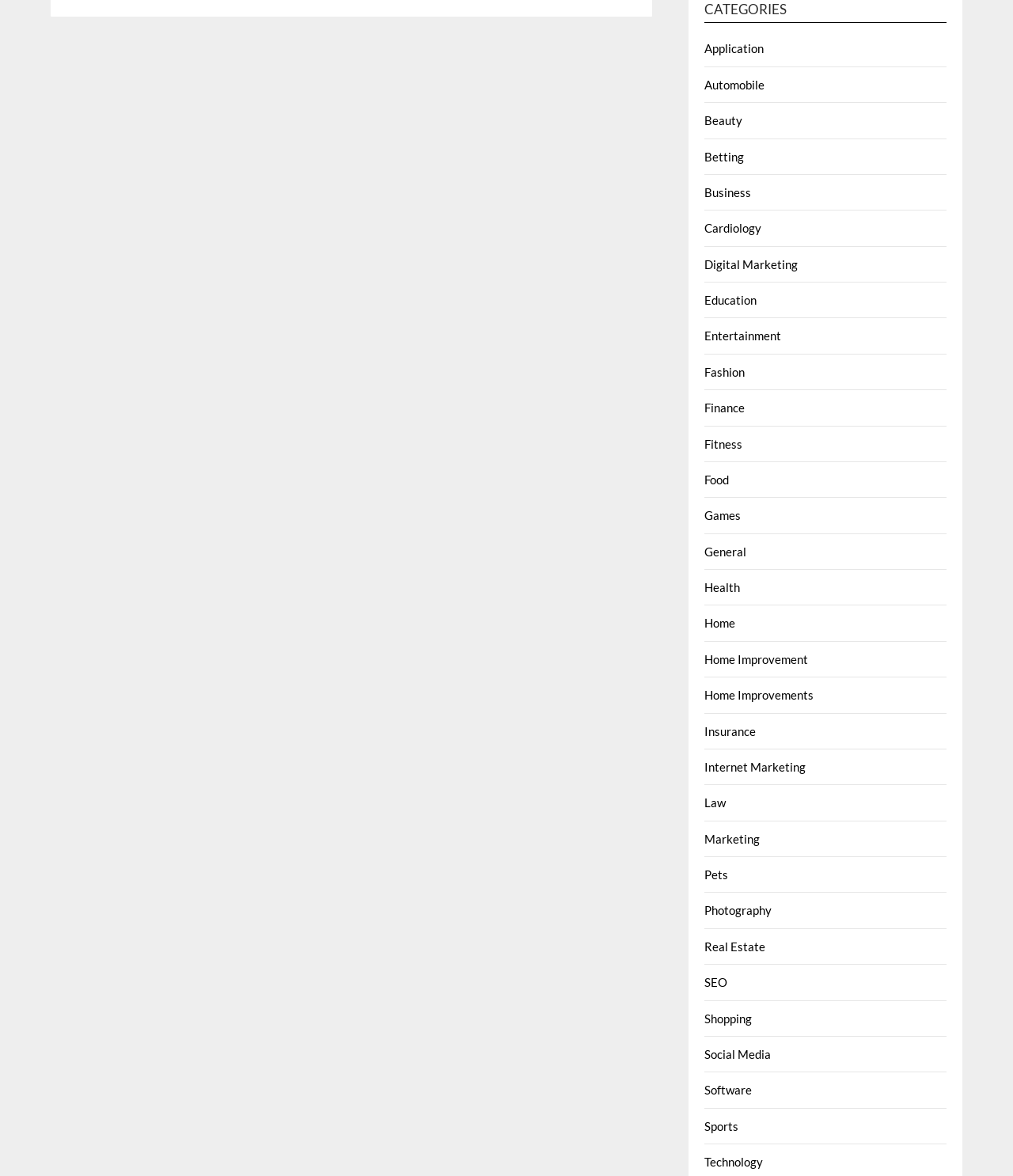Please mark the bounding box coordinates of the area that should be clicked to carry out the instruction: "Select the 'Fashion' option".

[0.696, 0.31, 0.735, 0.322]